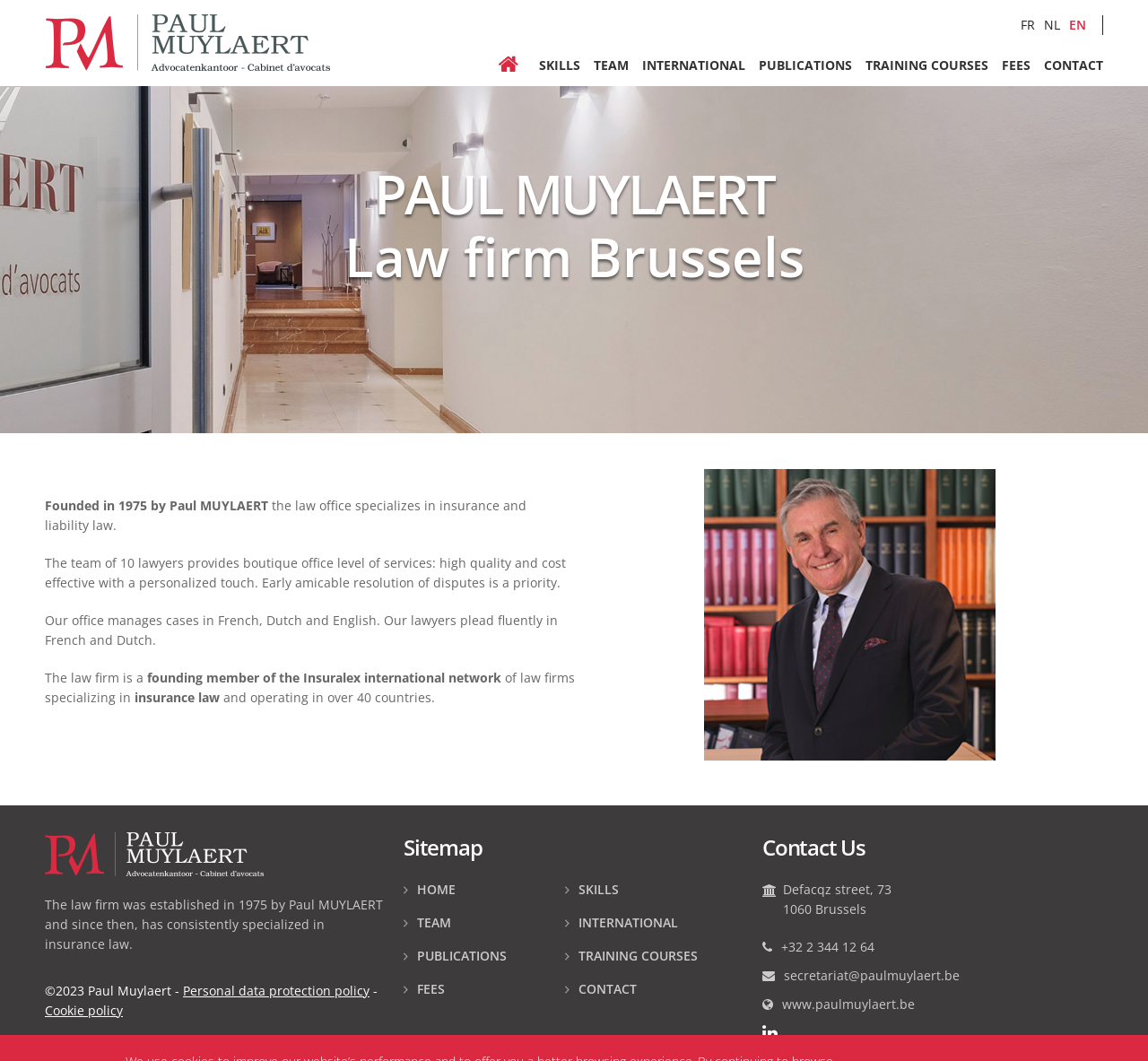What is the international network that the law firm is a part of?
Answer the question with a thorough and detailed explanation.

The law firm is a founding member of the Insuralex international network, which is mentioned in the text 'founding member of the Insuralex international network'.